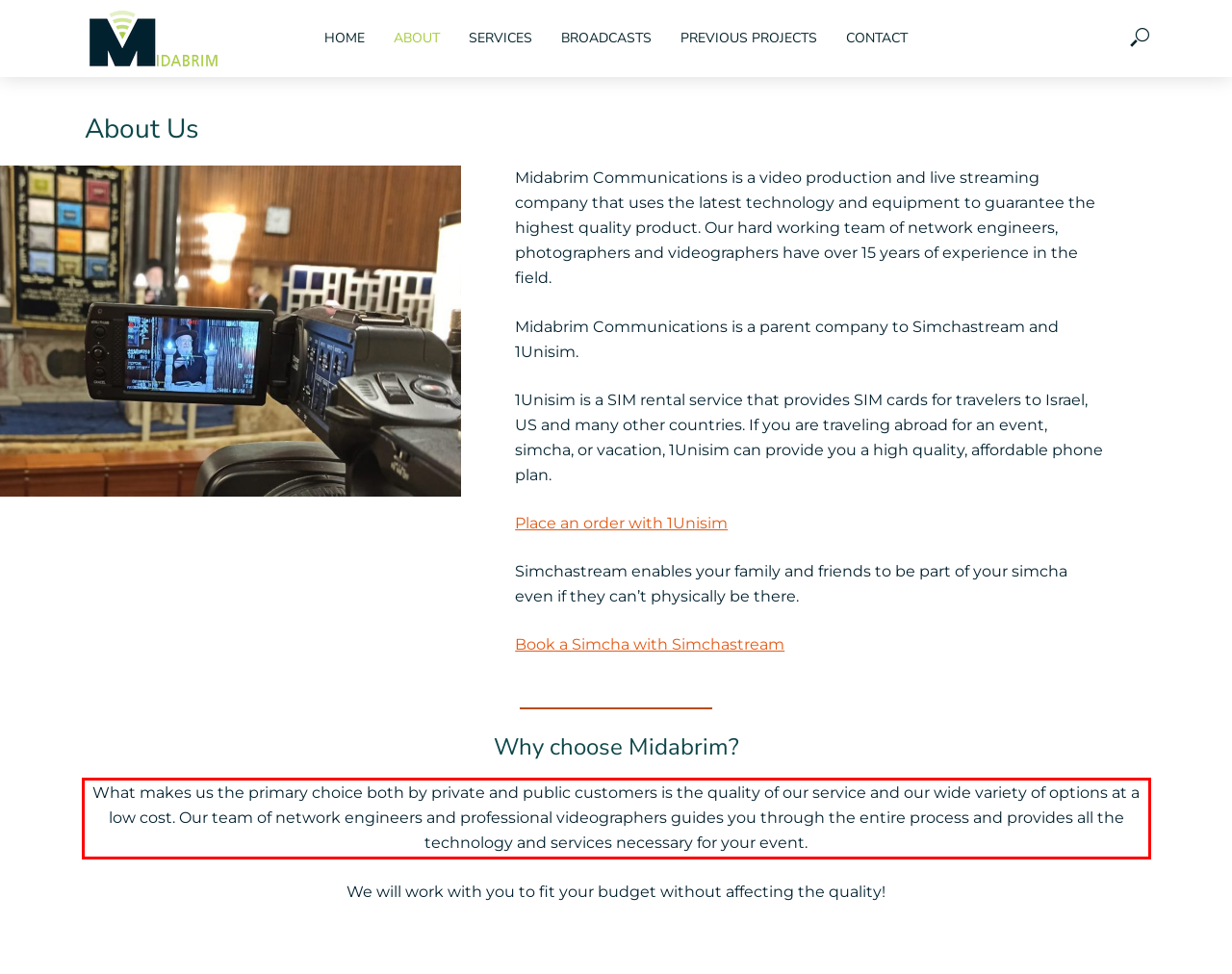Analyze the red bounding box in the provided webpage screenshot and generate the text content contained within.

What makes us the primary choice both by private and public customers is the quality of our service and our wide variety of options at a low cost. Our team of network engineers and professional videographers guides you through the entire process and provides all the technology and services necessary for your event.